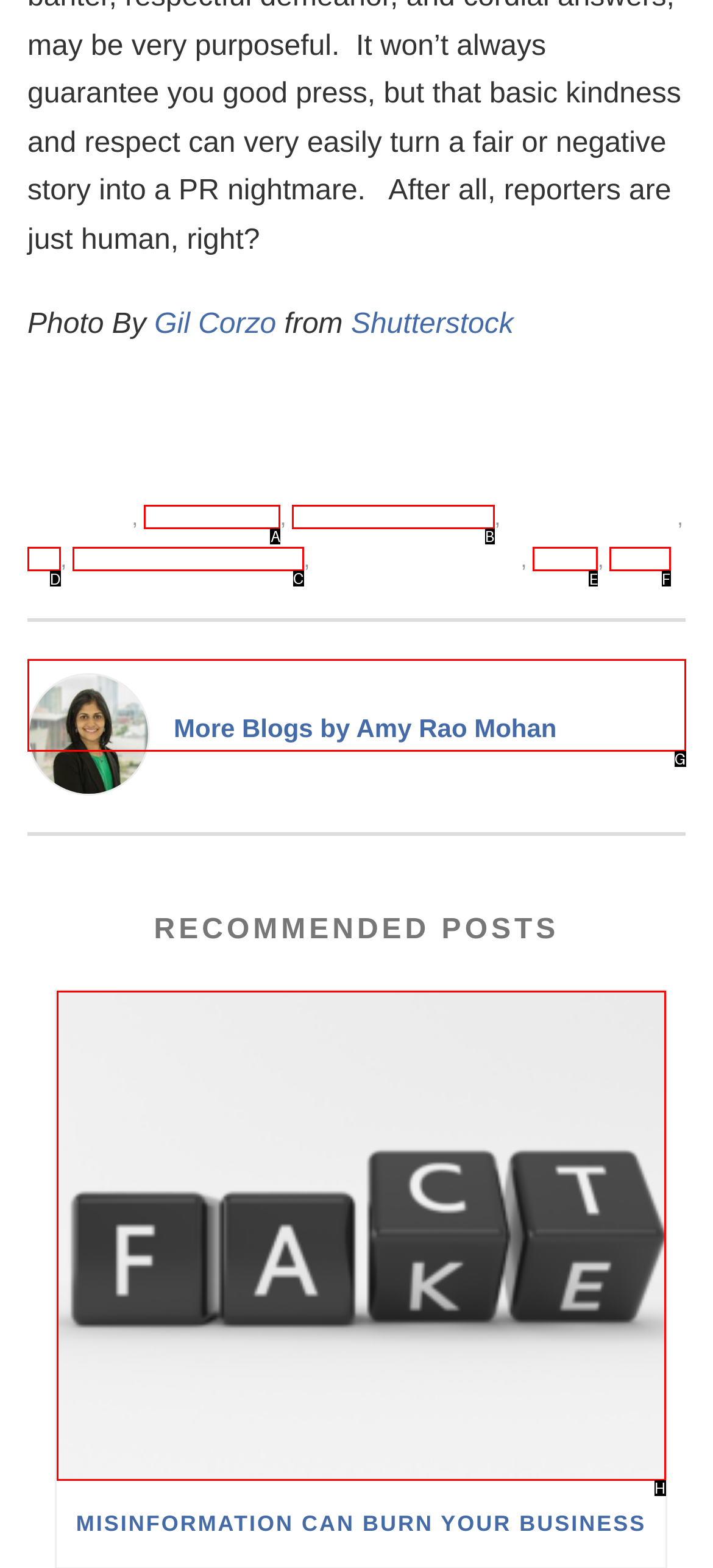Indicate the HTML element to be clicked to accomplish this task: Explore Crisis Communication Respond using the letter of the correct option.

C